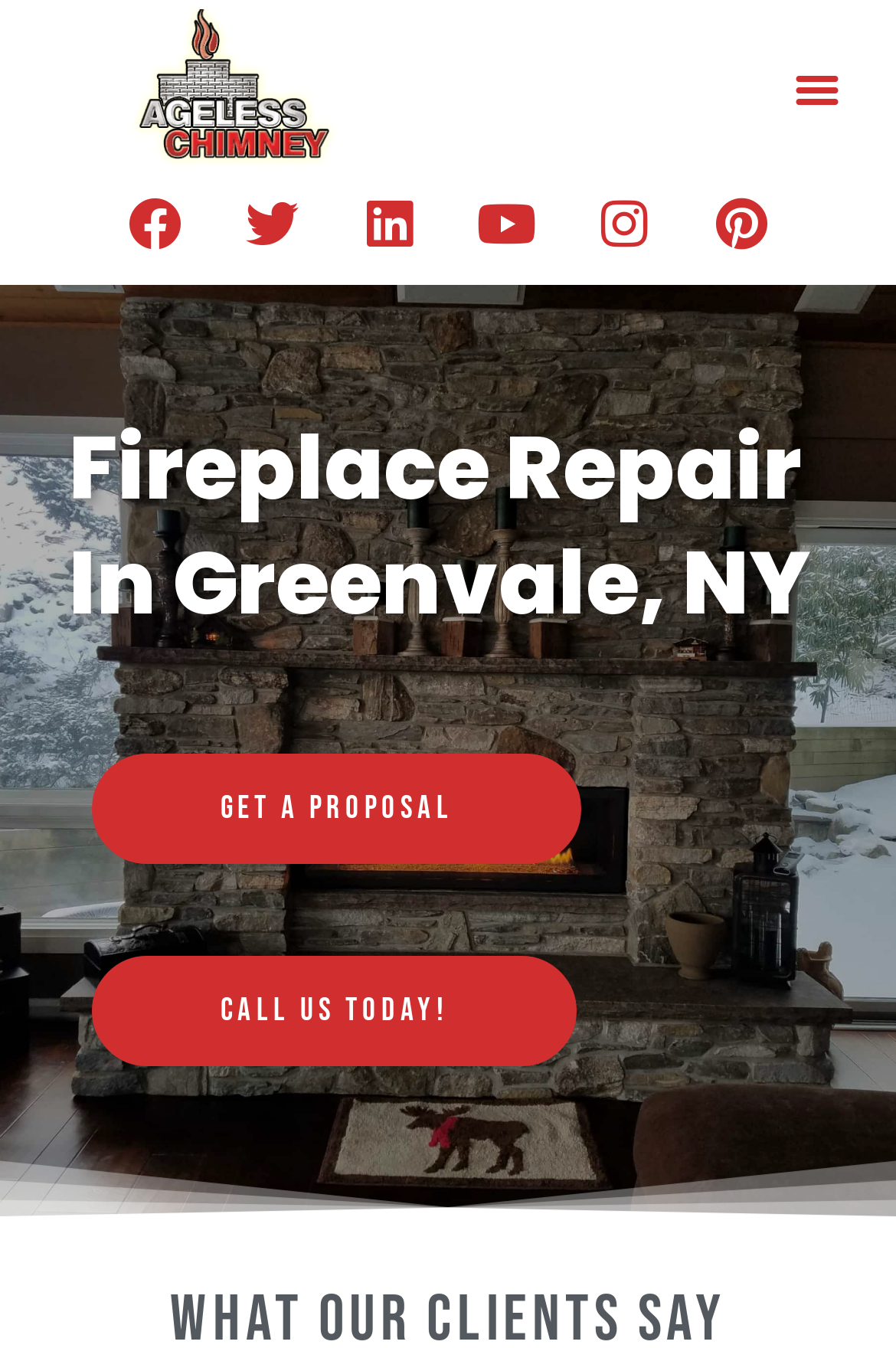What is the main service offered?
Ensure your answer is thorough and detailed.

The main service offered by the company can be inferred from the heading 'Fireplace Repair In Greenvale, NY' and the meta description, which mentions 'quality fireplace repair in Greenvale, NY'.